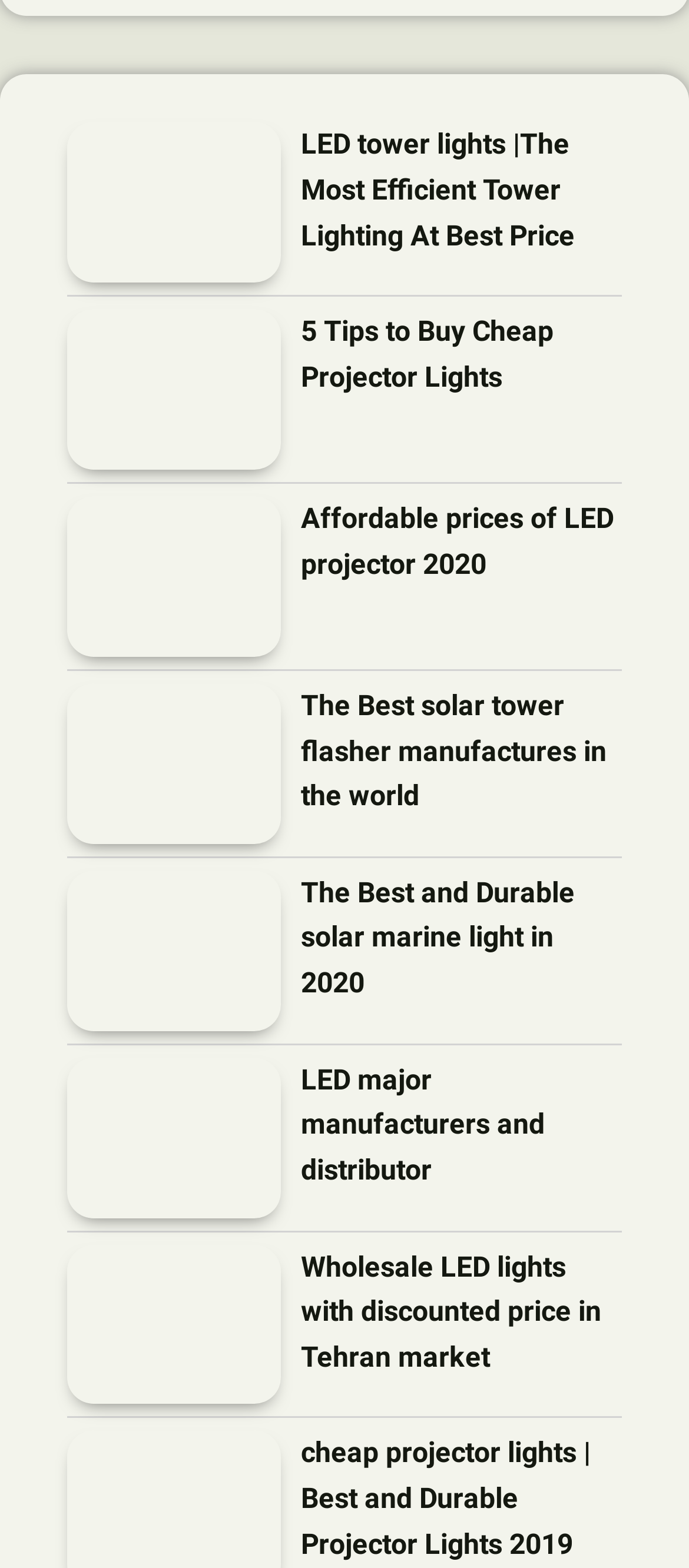Answer the question with a brief word or phrase:
How many headings are there on the webpage?

9